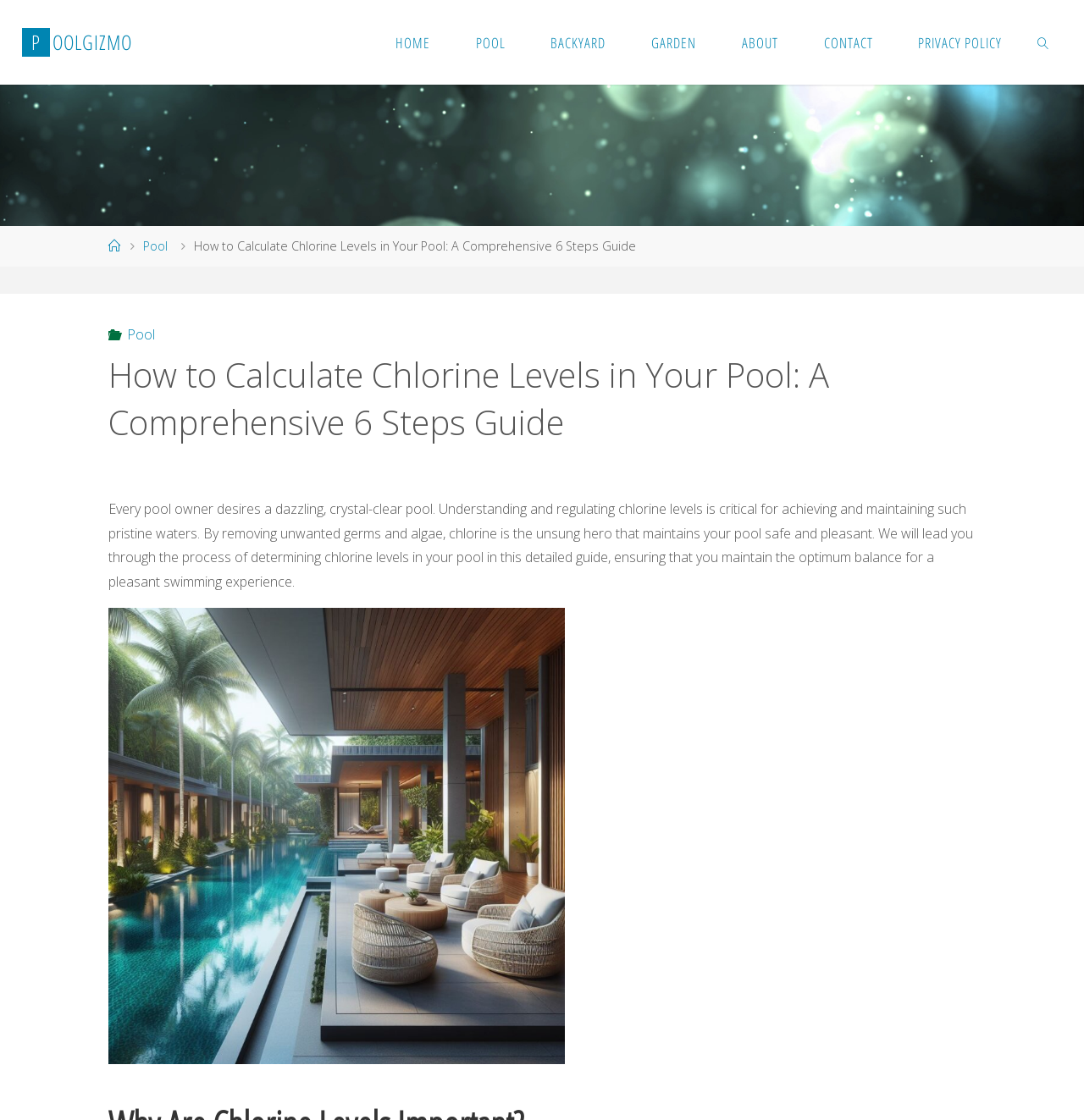What is the main title displayed on this webpage?

How to Calculate Chlorine Levels in Your Pool: A Comprehensive 6 Steps Guide